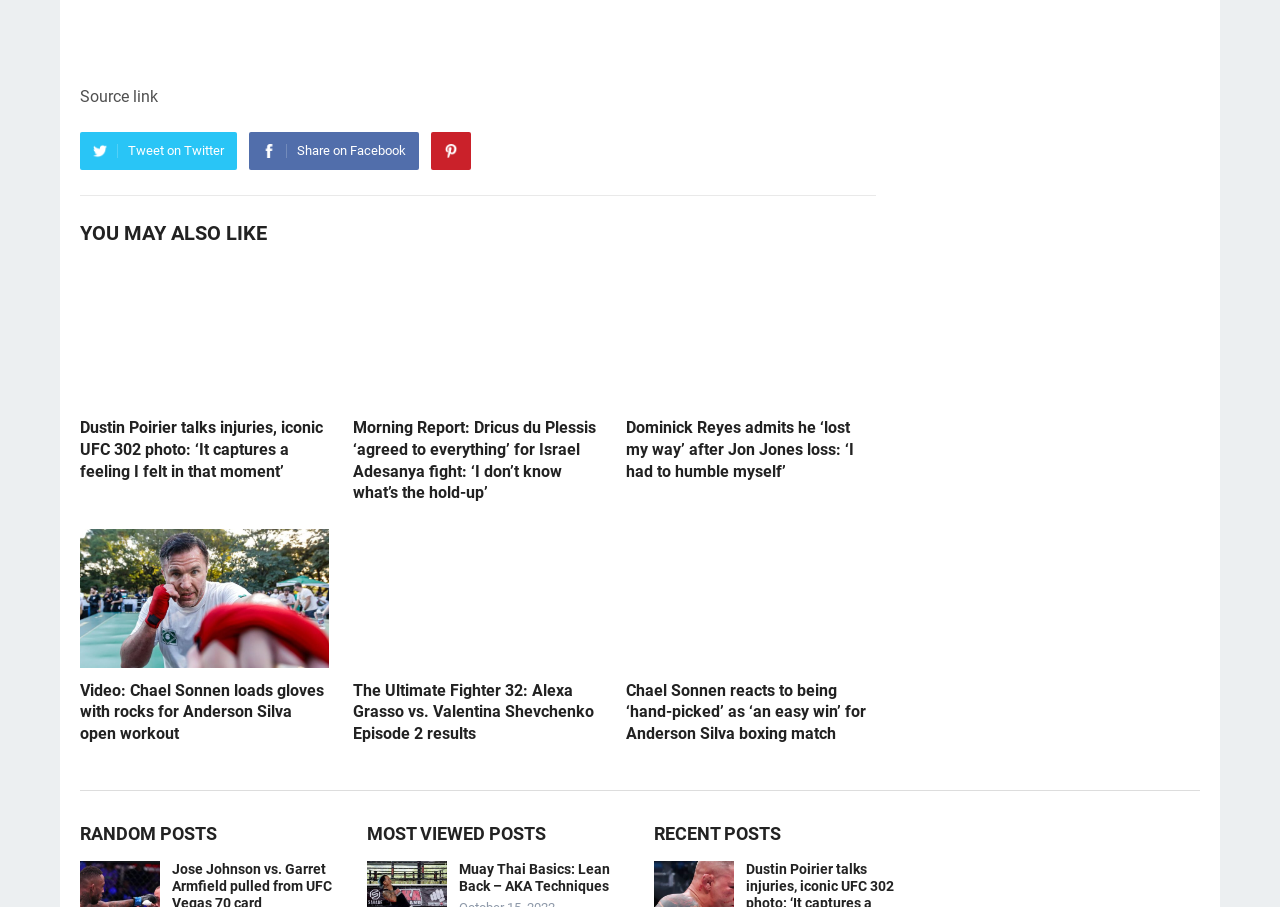Determine the coordinates of the bounding box that should be clicked to complete the instruction: "Share on Twitter". The coordinates should be represented by four float numbers between 0 and 1: [left, top, right, bottom].

[0.062, 0.145, 0.185, 0.187]